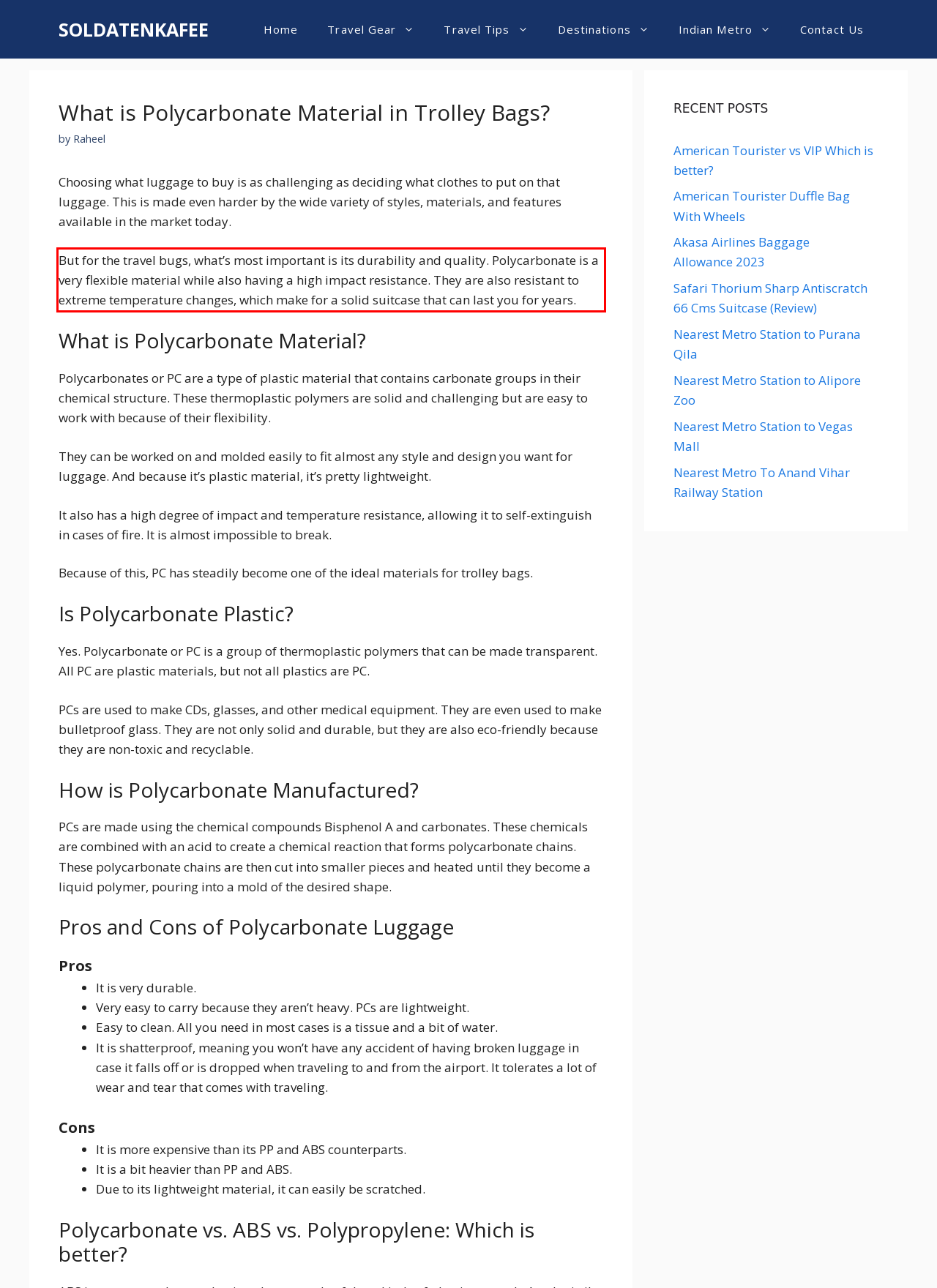Please examine the webpage screenshot containing a red bounding box and use OCR to recognize and output the text inside the red bounding box.

But for the travel bugs, what’s most important is its durability and quality. Polycarbonate is a very flexible material while also having a high impact resistance. They are also resistant to extreme temperature changes, which make for a solid suitcase that can last you for years.